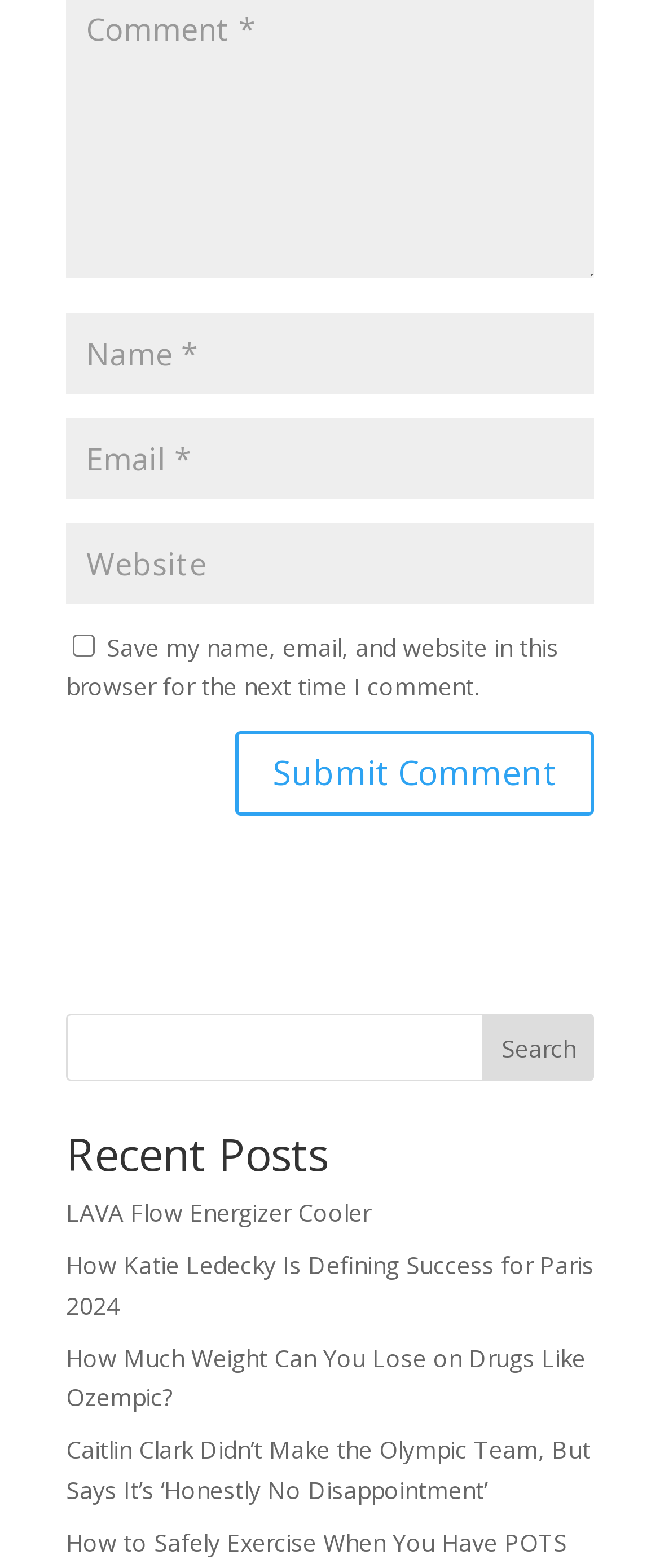Please identify the bounding box coordinates of the region to click in order to complete the task: "Enter your name". The coordinates must be four float numbers between 0 and 1, specified as [left, top, right, bottom].

[0.1, 0.199, 0.9, 0.251]